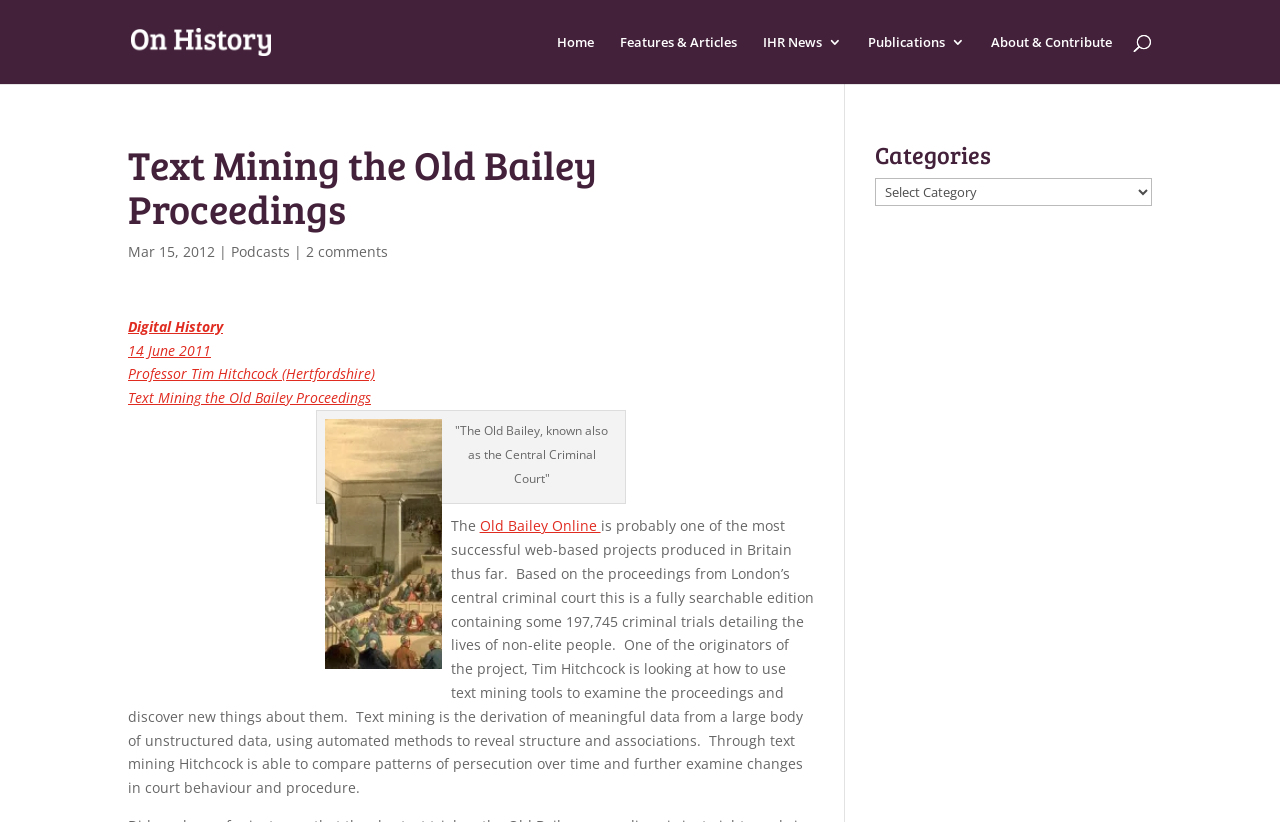Locate the bounding box coordinates of the area that needs to be clicked to fulfill the following instruction: "view Digital History". The coordinates should be in the format of four float numbers between 0 and 1, namely [left, top, right, bottom].

[0.1, 0.385, 0.174, 0.409]